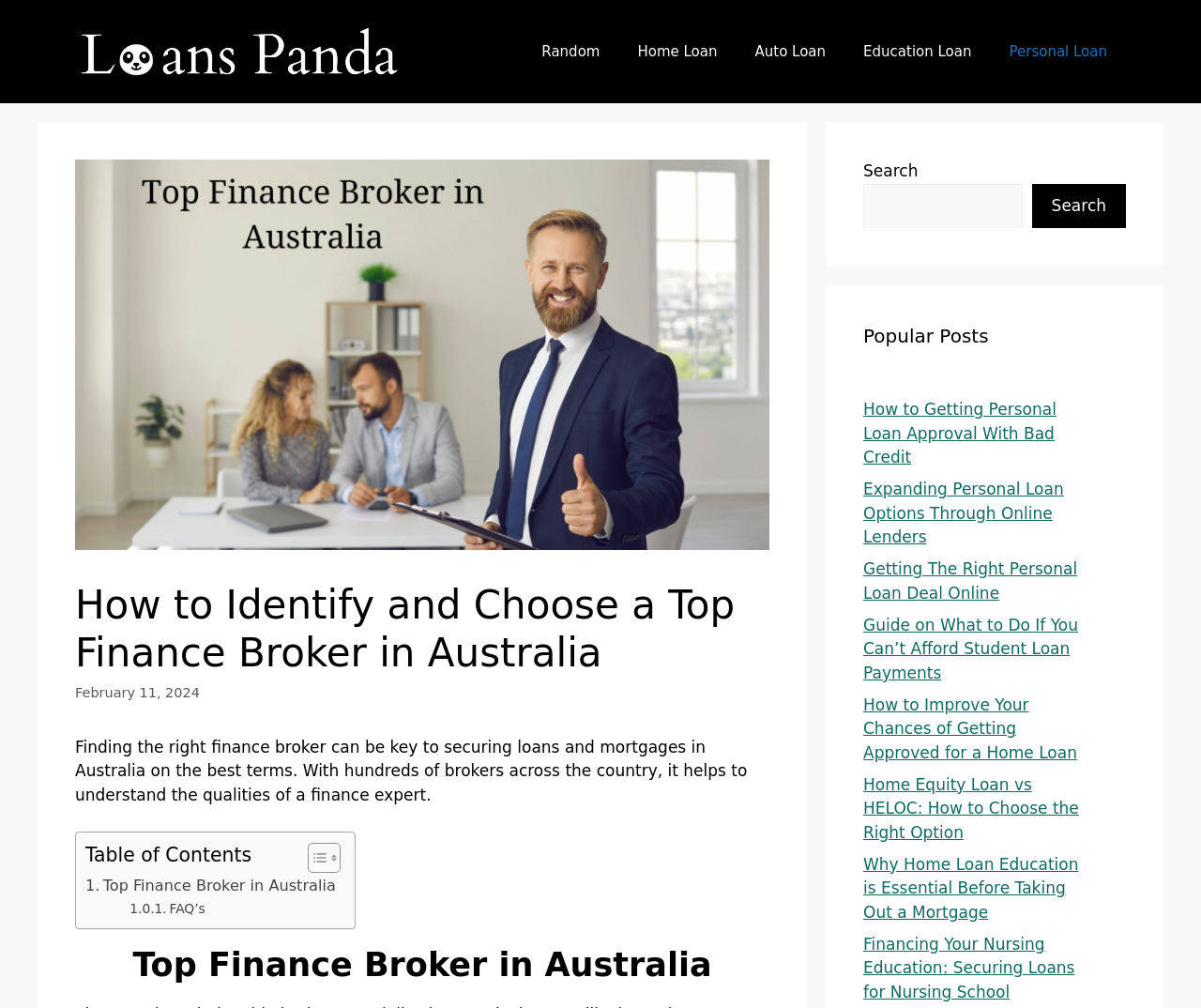Determine the bounding box coordinates of the clickable region to carry out the instruction: "Read the 'How to Identify and Choose a Top Finance Broker in Australia' article".

[0.062, 0.578, 0.641, 0.671]